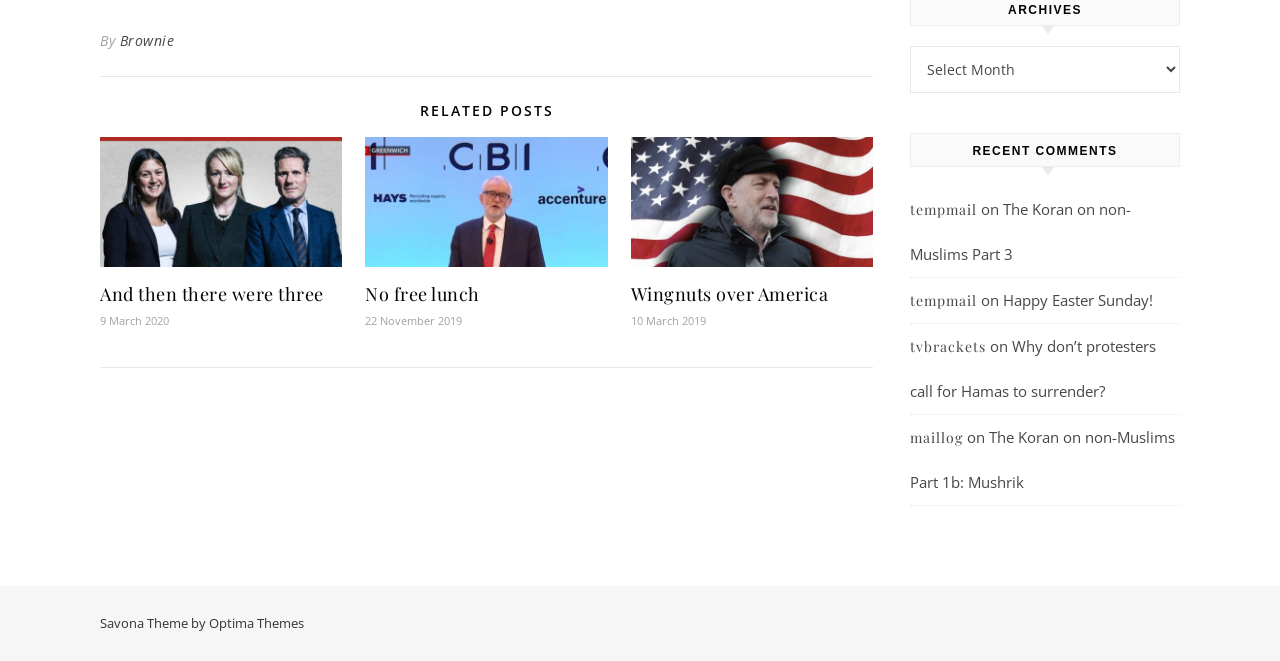Locate the bounding box of the UI element described in the following text: "tvbrackets".

[0.711, 0.51, 0.77, 0.539]